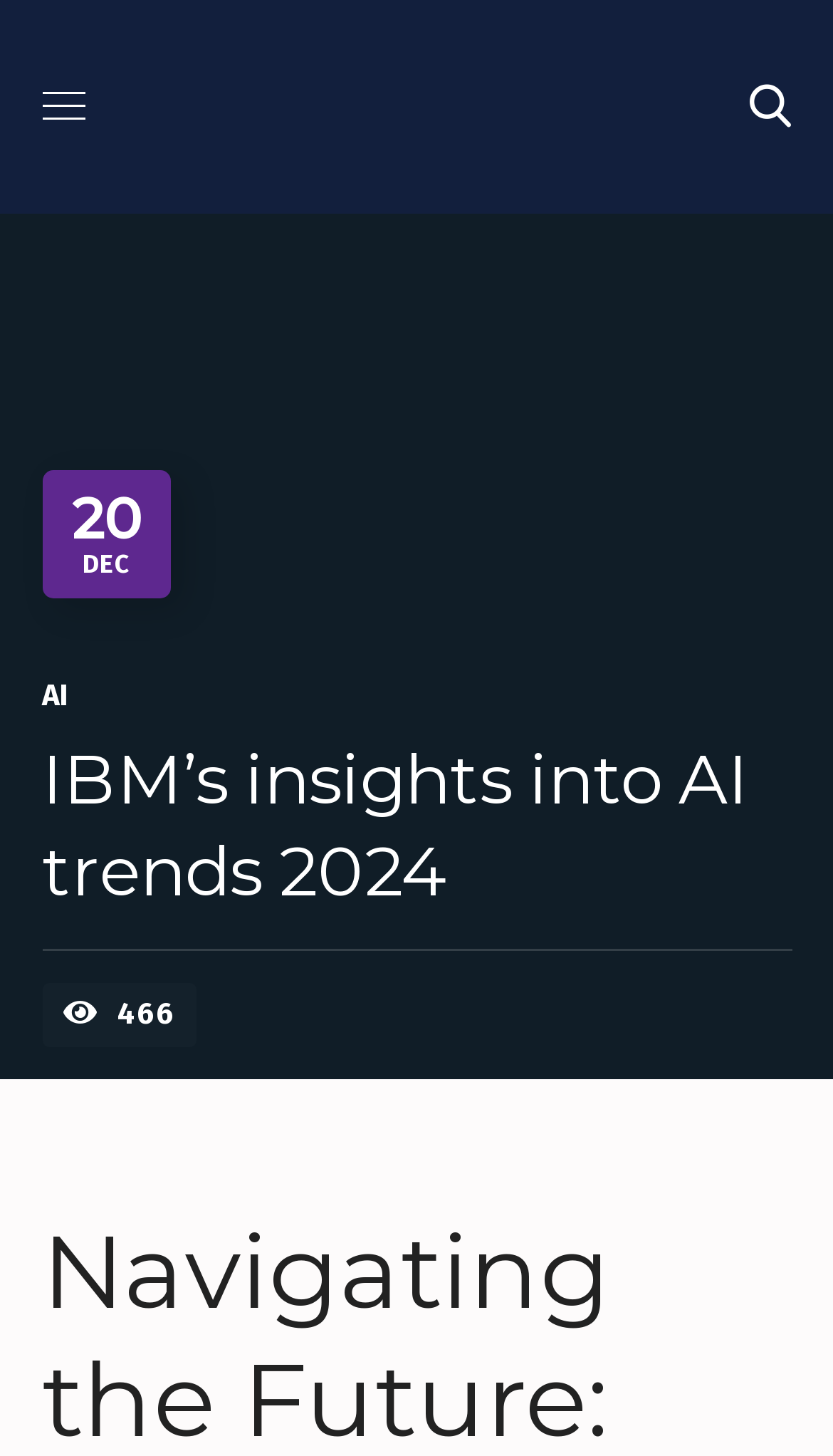Is there a button on the top-right corner of the webpage?
Please answer the question with as much detail and depth as you can.

I found the button element '' located at [0.899, 0.0, 0.95, 0.147] coordinates, indicating that there is a button on the top-right corner of the webpage.